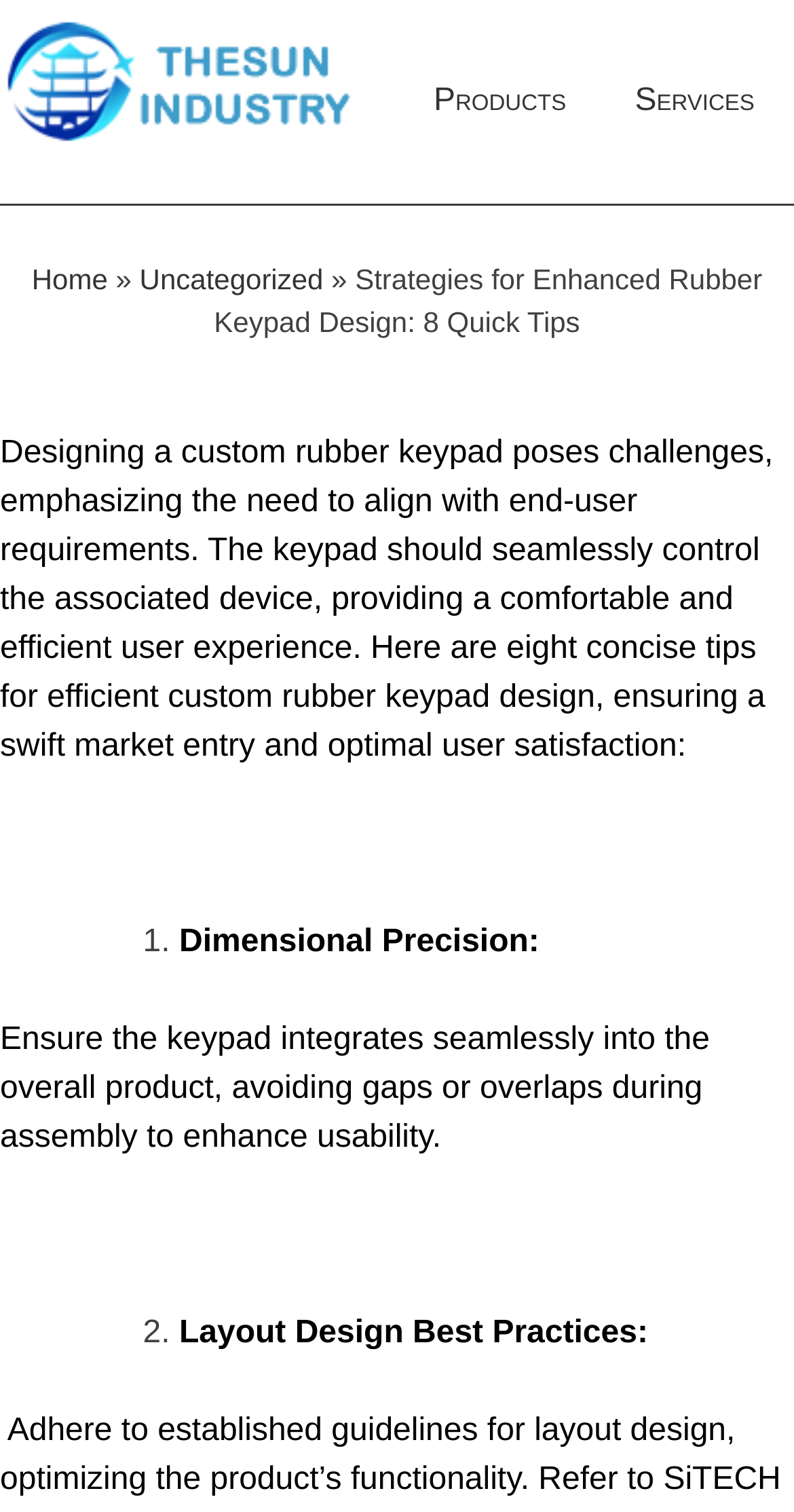What is the logo of the website?
Please respond to the question with a detailed and informative answer.

The webpage has a logo at the top-left corner, which is described as 'Thesun industry logo'. This logo is likely to be the logo of the website.